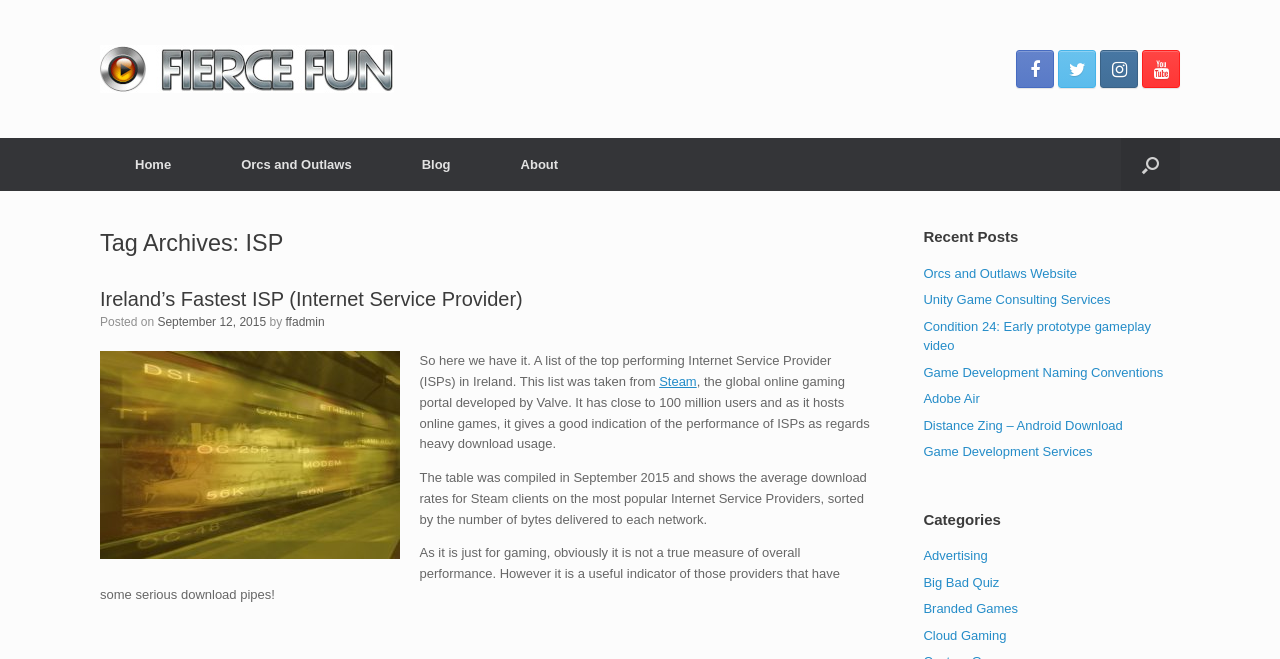Find the bounding box coordinates for the area that should be clicked to accomplish the instruction: "Read about Ireland’s Fastest ISP".

[0.078, 0.434, 0.68, 0.502]